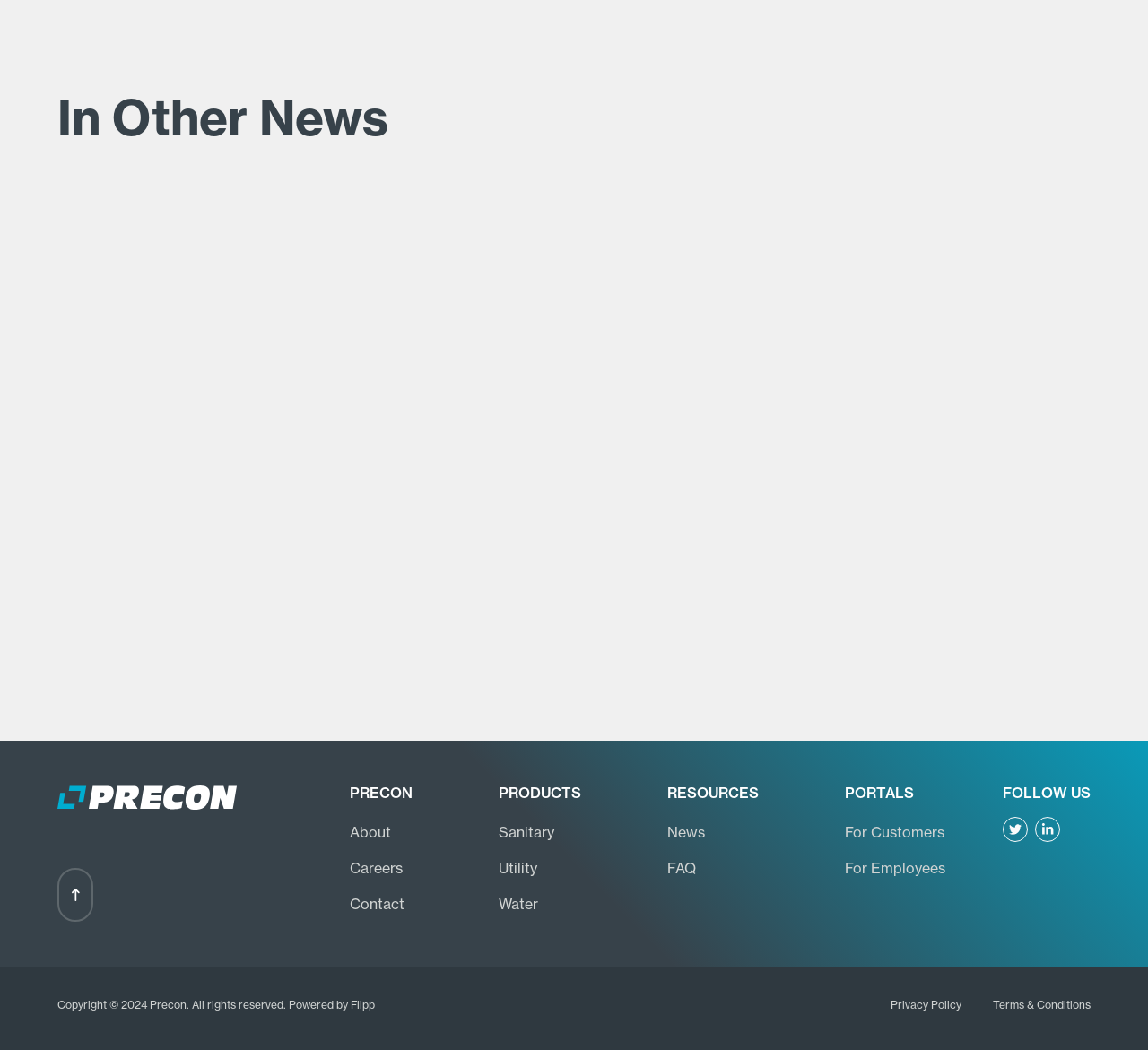Determine the bounding box coordinates of the UI element described below. Use the format (top-left x, top-left y, bottom-right x, bottom-right y) with floating point numbers between 0 and 1: Privacy Policy

[0.776, 0.951, 0.838, 0.964]